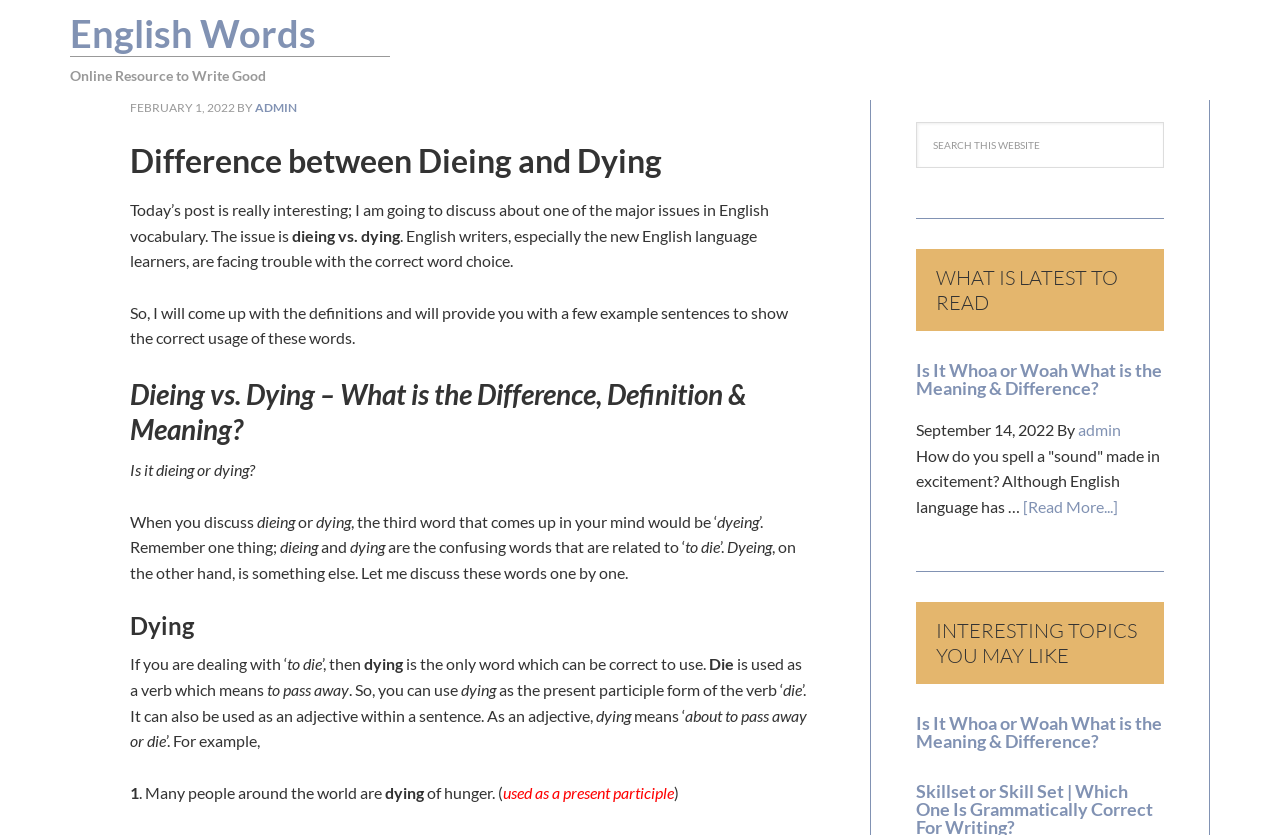Identify the bounding box coordinates of the HTML element based on this description: "name="s" placeholder="Search this website"".

[0.716, 0.146, 0.909, 0.201]